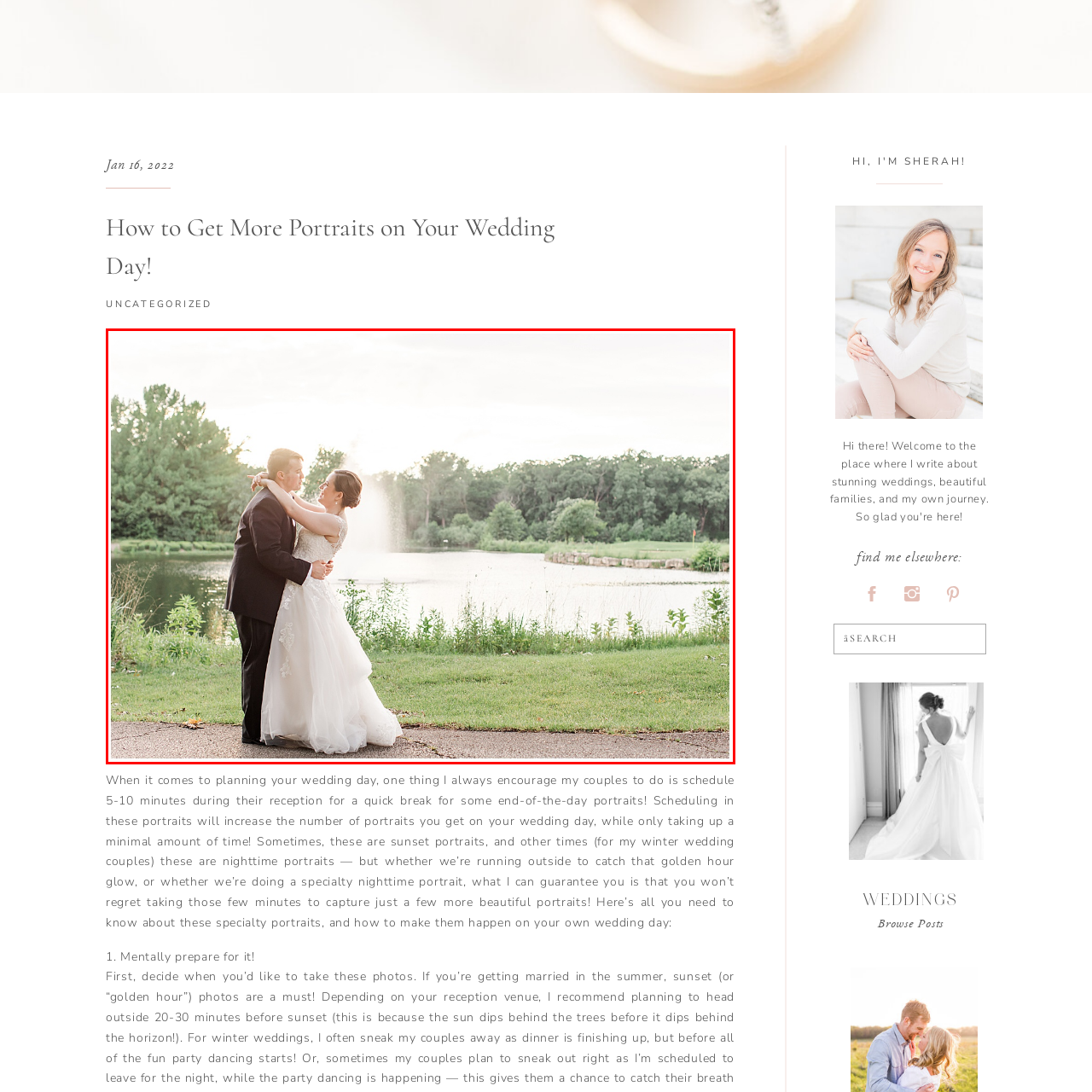What is happening in the background?
Study the image within the red bounding box and deliver a detailed answer.

In the background, a fountain gently sprays water, enhancing the tranquil atmosphere and creating a picturesque backdrop for their wedding portraits.